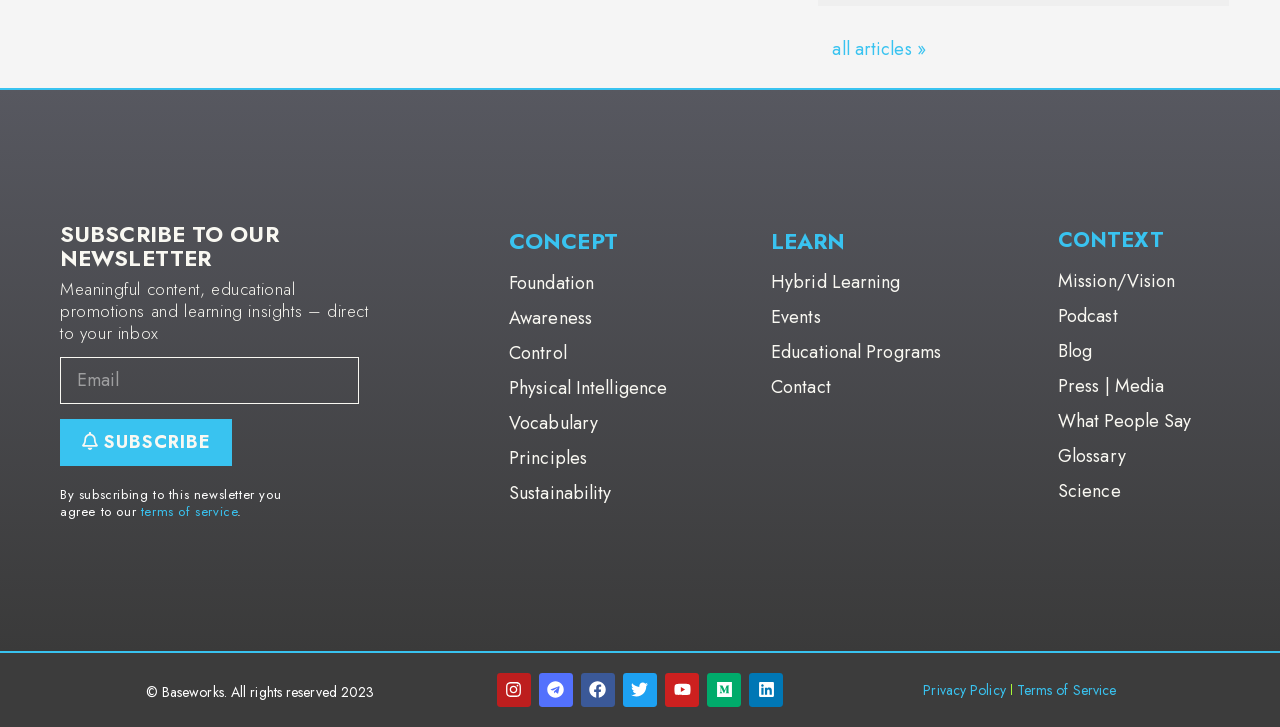Determine the coordinates of the bounding box that should be clicked to complete the instruction: "Read the blog". The coordinates should be represented by four float numbers between 0 and 1: [left, top, right, bottom].

[0.827, 0.462, 0.977, 0.504]